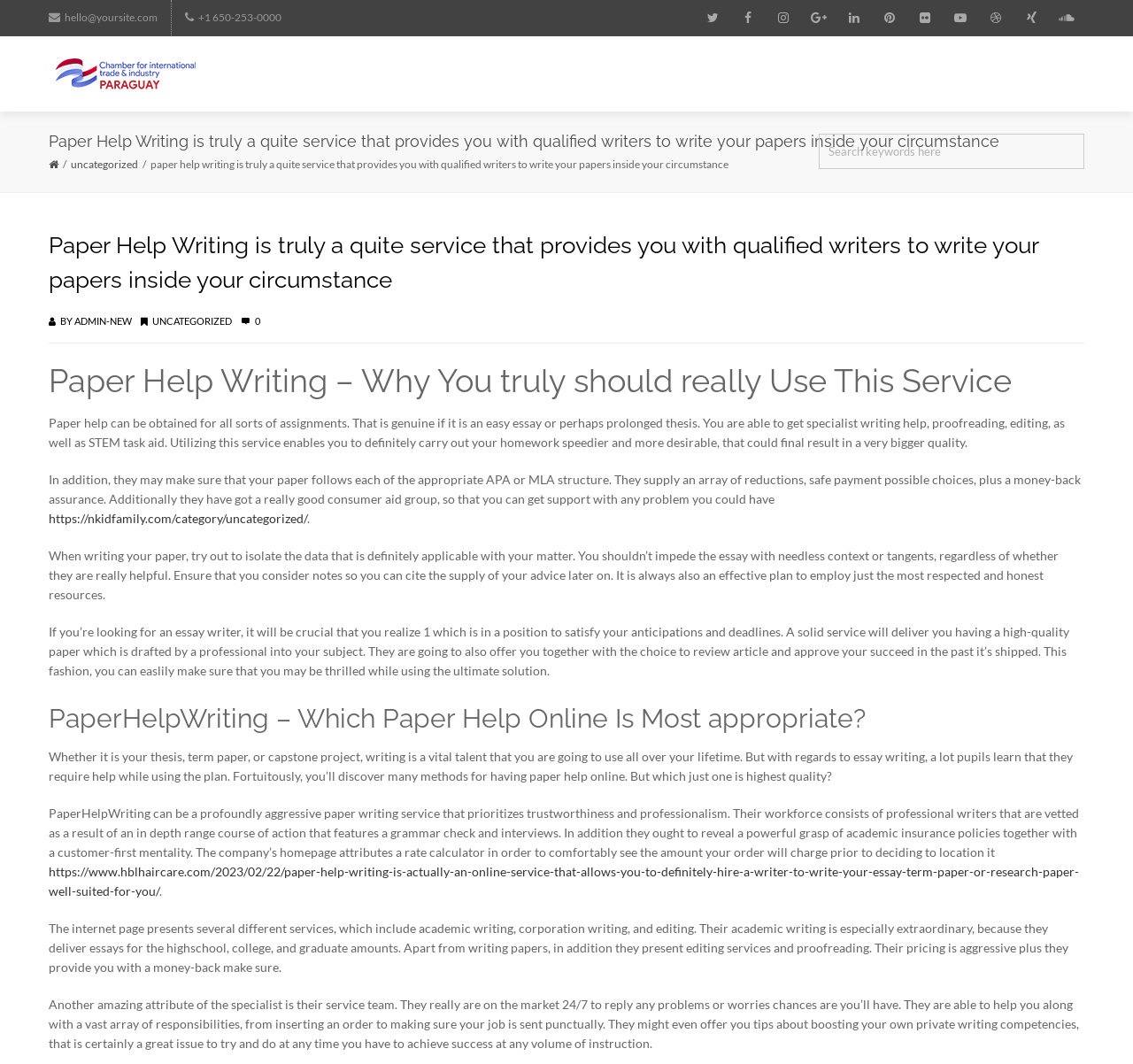Identify the bounding box coordinates of the specific part of the webpage to click to complete this instruction: "visit the Trade Chamber Paraguay page".

[0.043, 0.055, 0.957, 0.084]